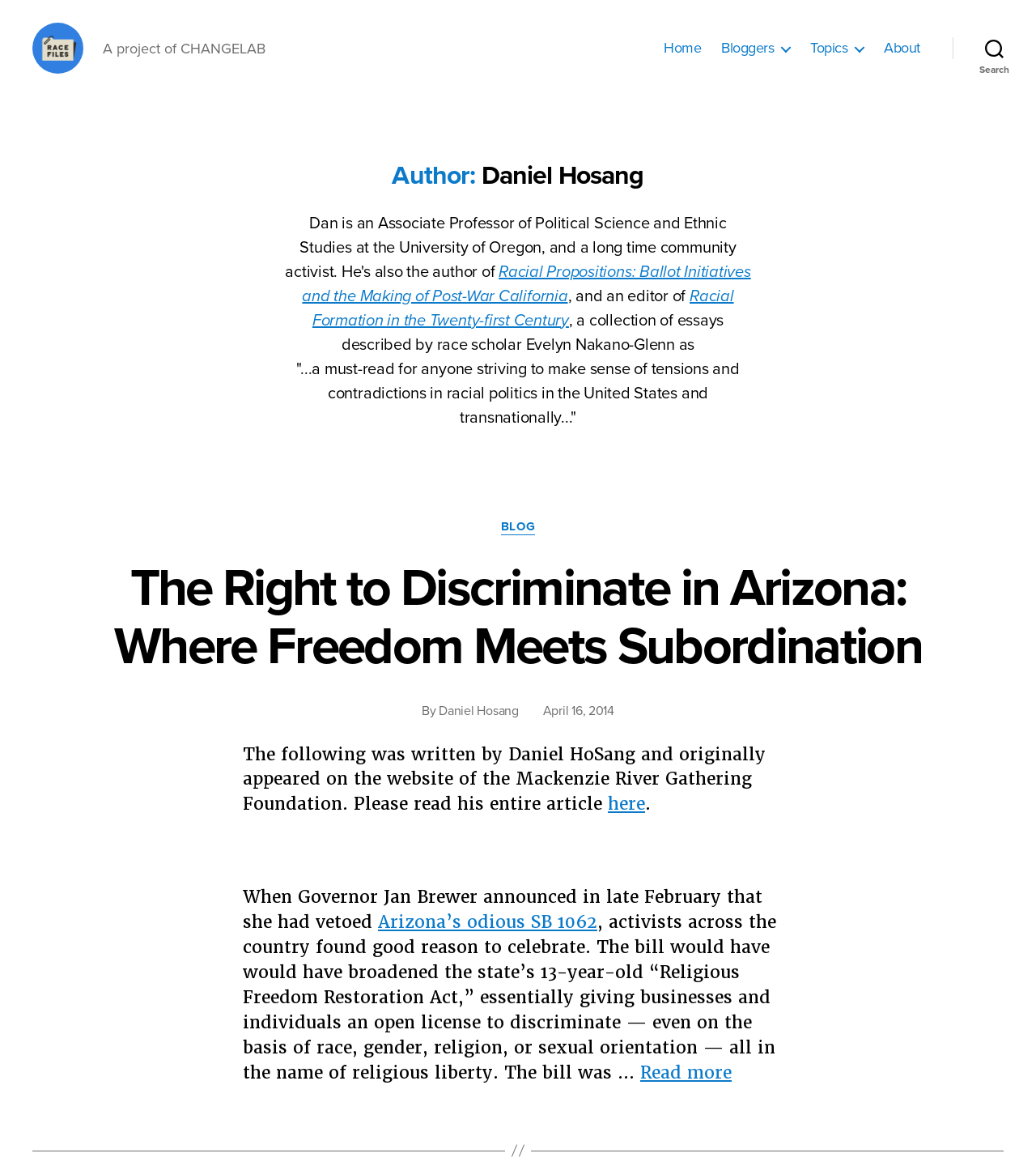Please find the bounding box coordinates in the format (top-left x, top-left y, bottom-right x, bottom-right y) for the given element description. Ensure the coordinates are floating point numbers between 0 and 1. Description: Landscaping & Design

None